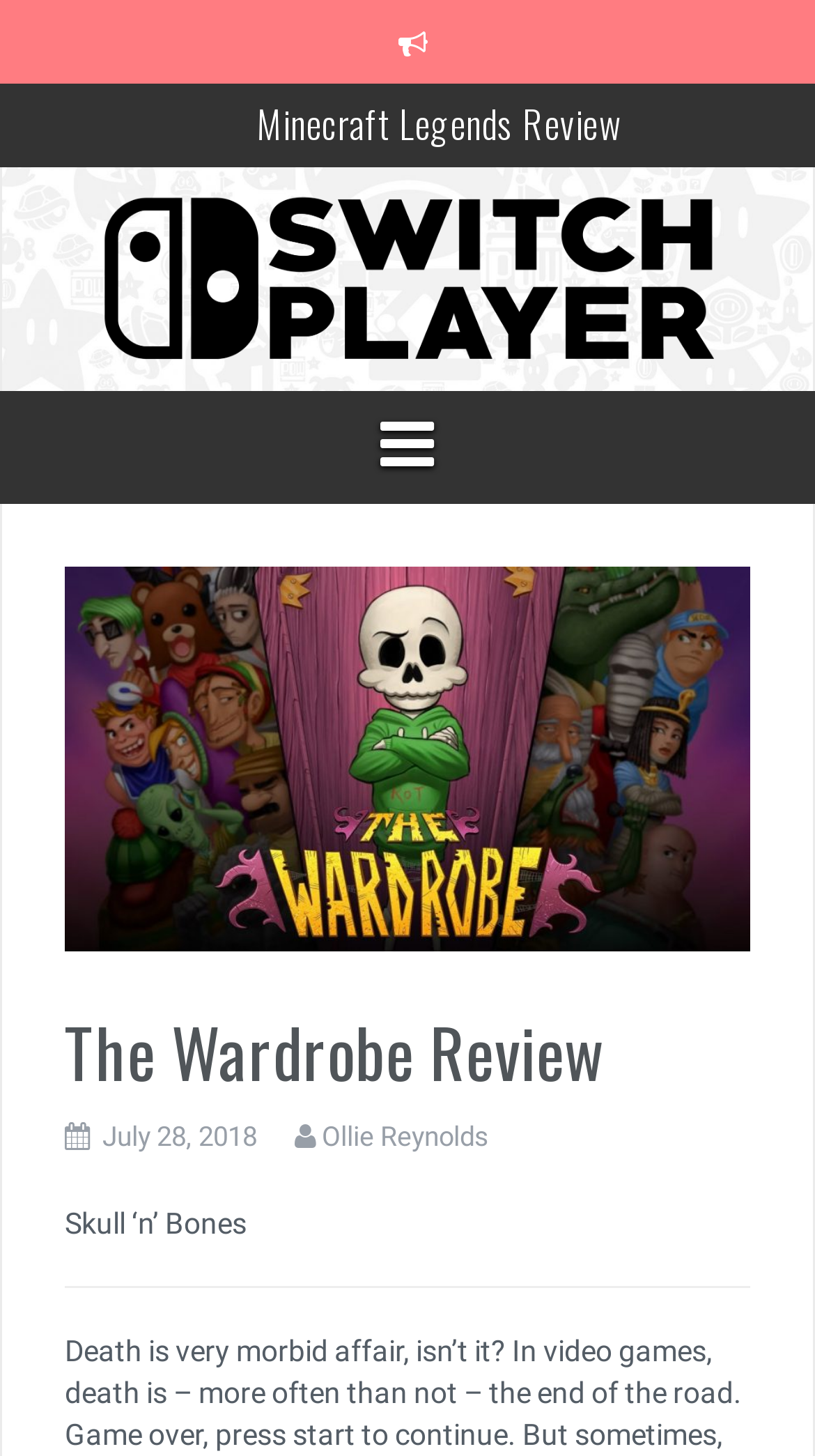Is there a logo on the page?
Please look at the screenshot and answer in one word or a short phrase.

Yes